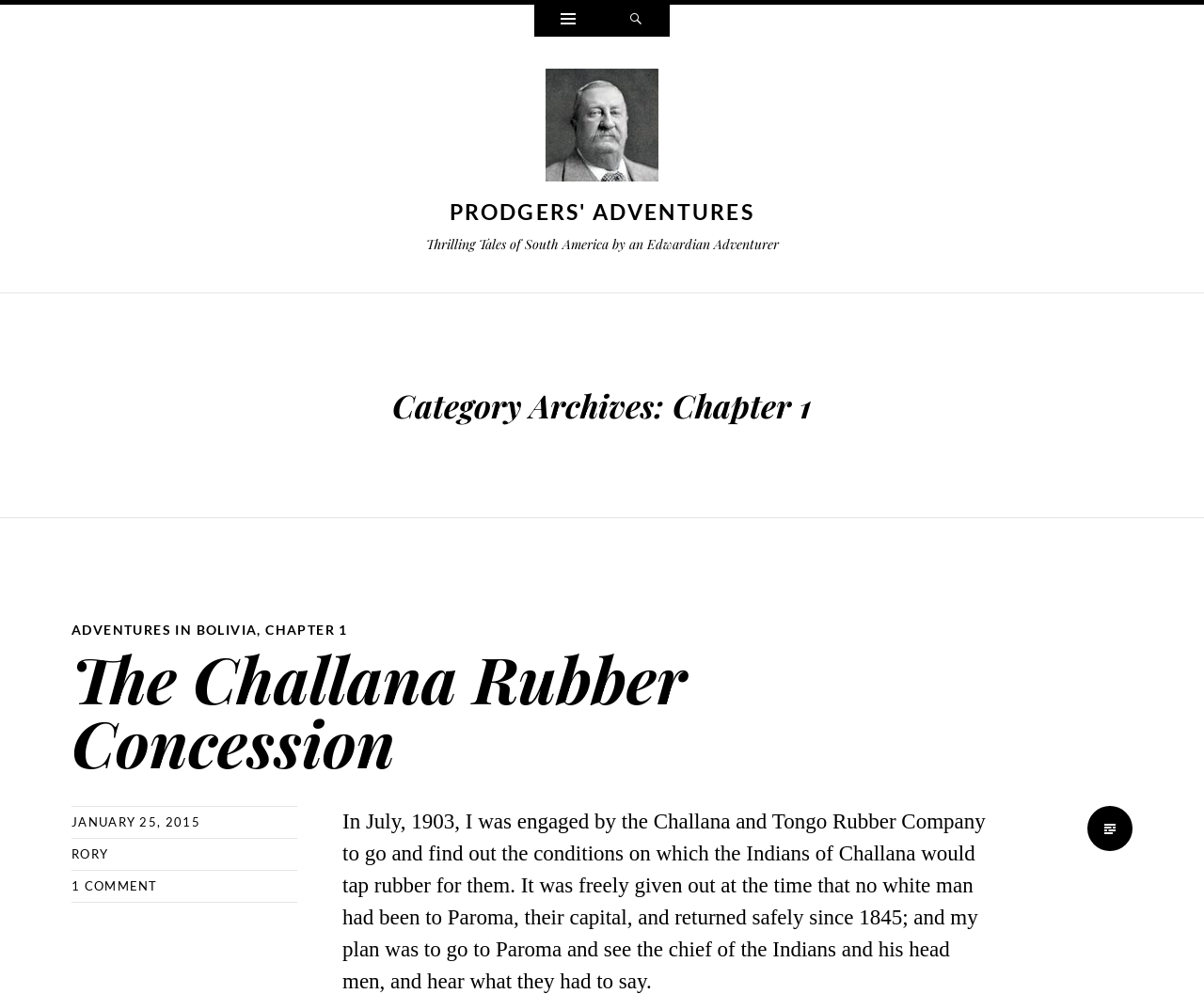Who is the author of the story?
Refer to the image and respond with a one-word or short-phrase answer.

Rory